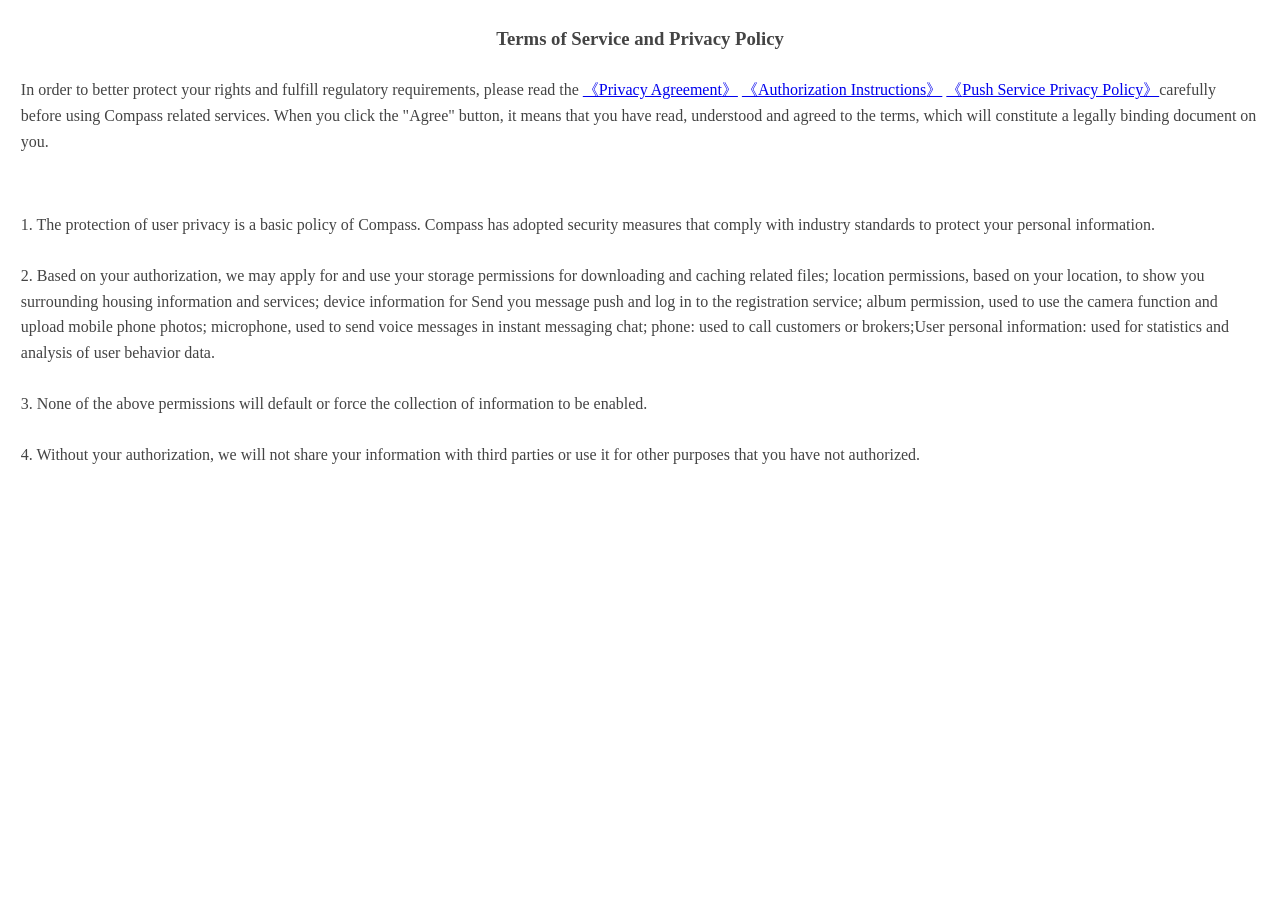What is the focus of Compass' security measures?
Respond to the question with a single word or phrase according to the image.

Protecting user privacy